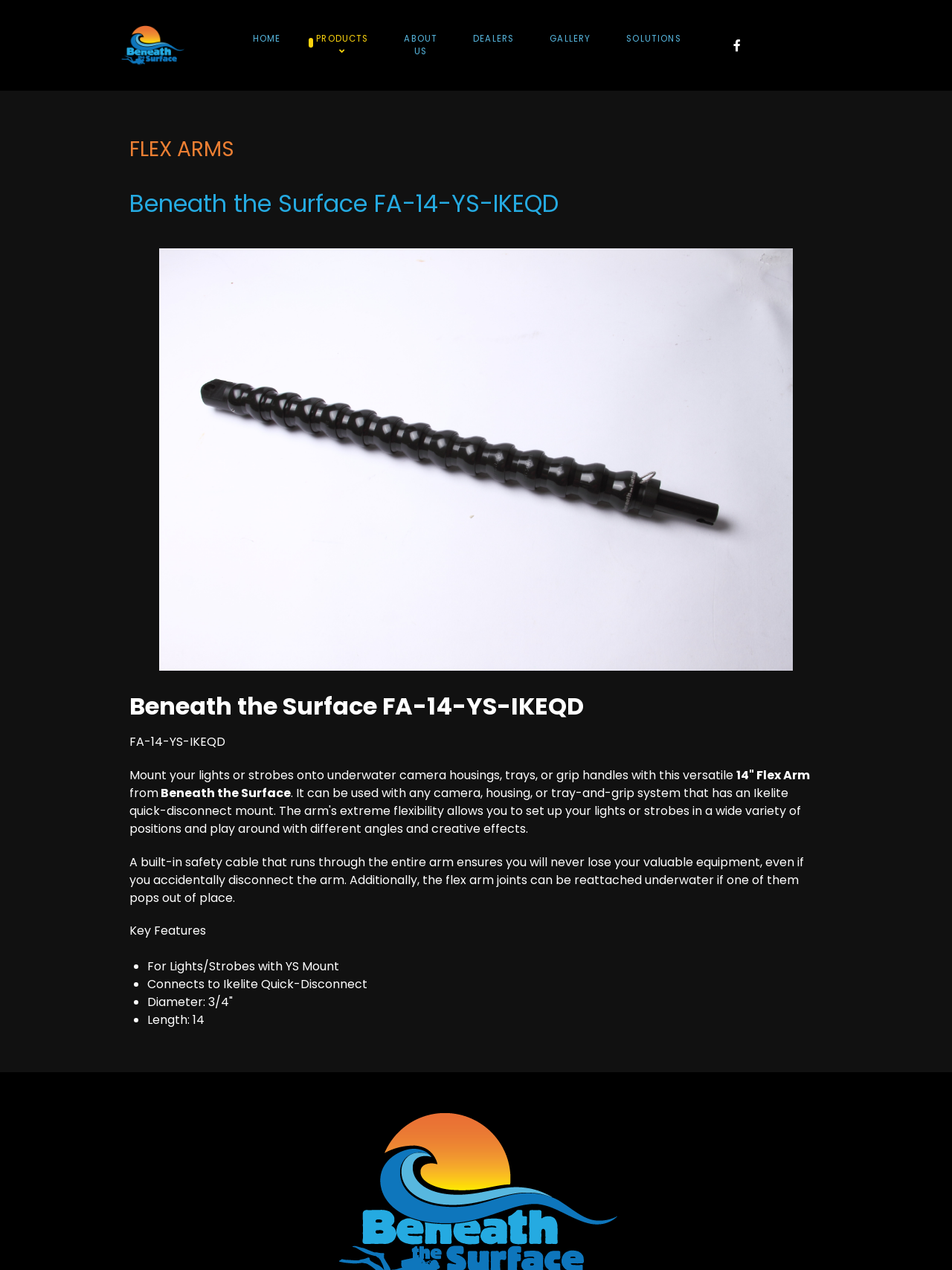Describe all visible elements and their arrangement on the webpage.

The webpage is about a product called "Beneath the Surface FA-14-YS-IKEQD", which appears to be a flex arm for underwater camera equipment. 

At the top of the page, there are six links: "HOME", "ABOUT US", "DEALERS", "GALLERY", "SOLUTIONS", and an icon represented by "\uf39e". These links are positioned horizontally, with "HOME" on the left and the icon on the right.

Below the links, there is a main section that takes up most of the page. It starts with two headings, "FLEX ARMS" and "Beneath the Surface FA-14-YS-IKEQD", which are positioned on top of each other. 

To the right of the headings, there is a large image that takes up about half of the main section. The image is likely a product image of the flex arm.

Below the image, there is an article section that contains several paragraphs of text. The text describes the product, its features, and its benefits. The first paragraph explains how the product can be used to mount lights or strobes onto underwater camera housings. The second paragraph describes the product's safety features, such as a built-in safety cable and reattachable flex arm joints.

The article section also includes a "Key Features" section, which lists four bullet points describing the product's specifications, including its compatibility with YS mount lights/strobes, its connection to Ikelite Quick-Disconnect, and its diameter and length.